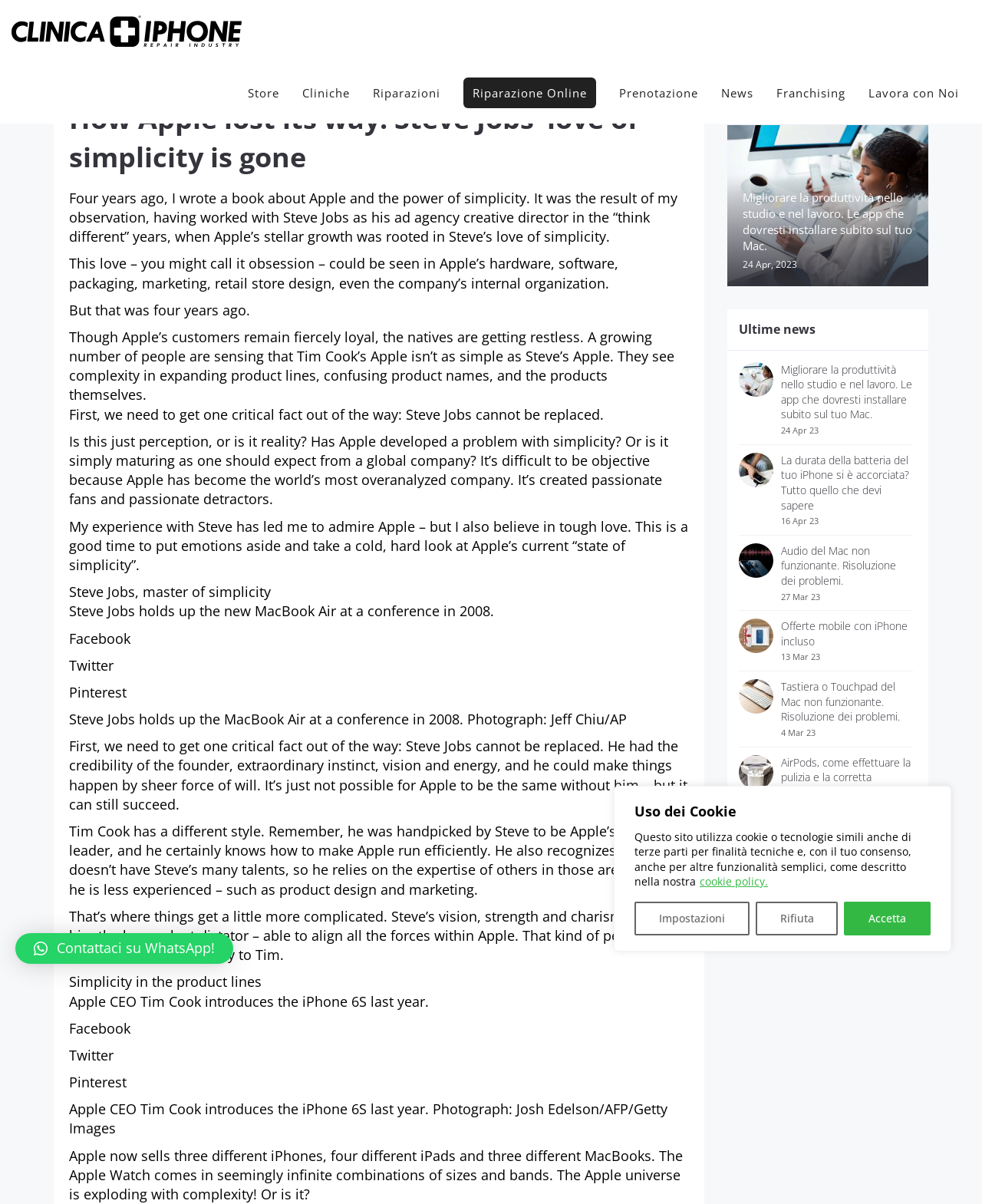How many articles are listed in the 'Ultime news' section?
Please respond to the question with a detailed and well-explained answer.

The 'Ultime news' section lists five articles, each with a title, image, and date, including 'Migliorare la produttività nello studio e nel lavoro. Le app che dovresti installare subito sul tuo Mac.' and 'Offerte mobile con iPhone incluso'.